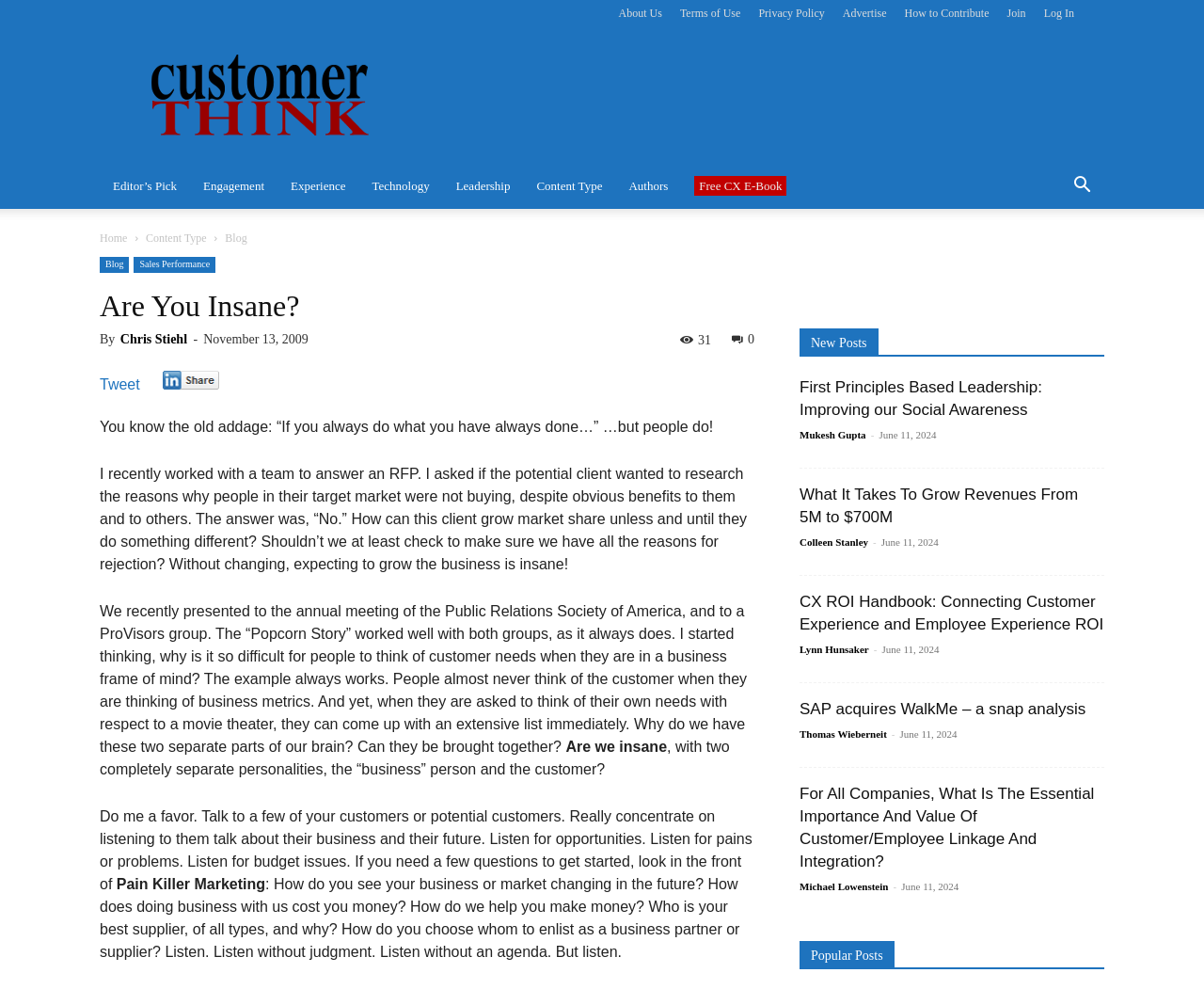What is the name of the website?
Respond to the question with a well-detailed and thorough answer.

I determined the answer by looking at the image element with the text 'CustomerThink' at the top of the webpage, which is likely the logo of the website.